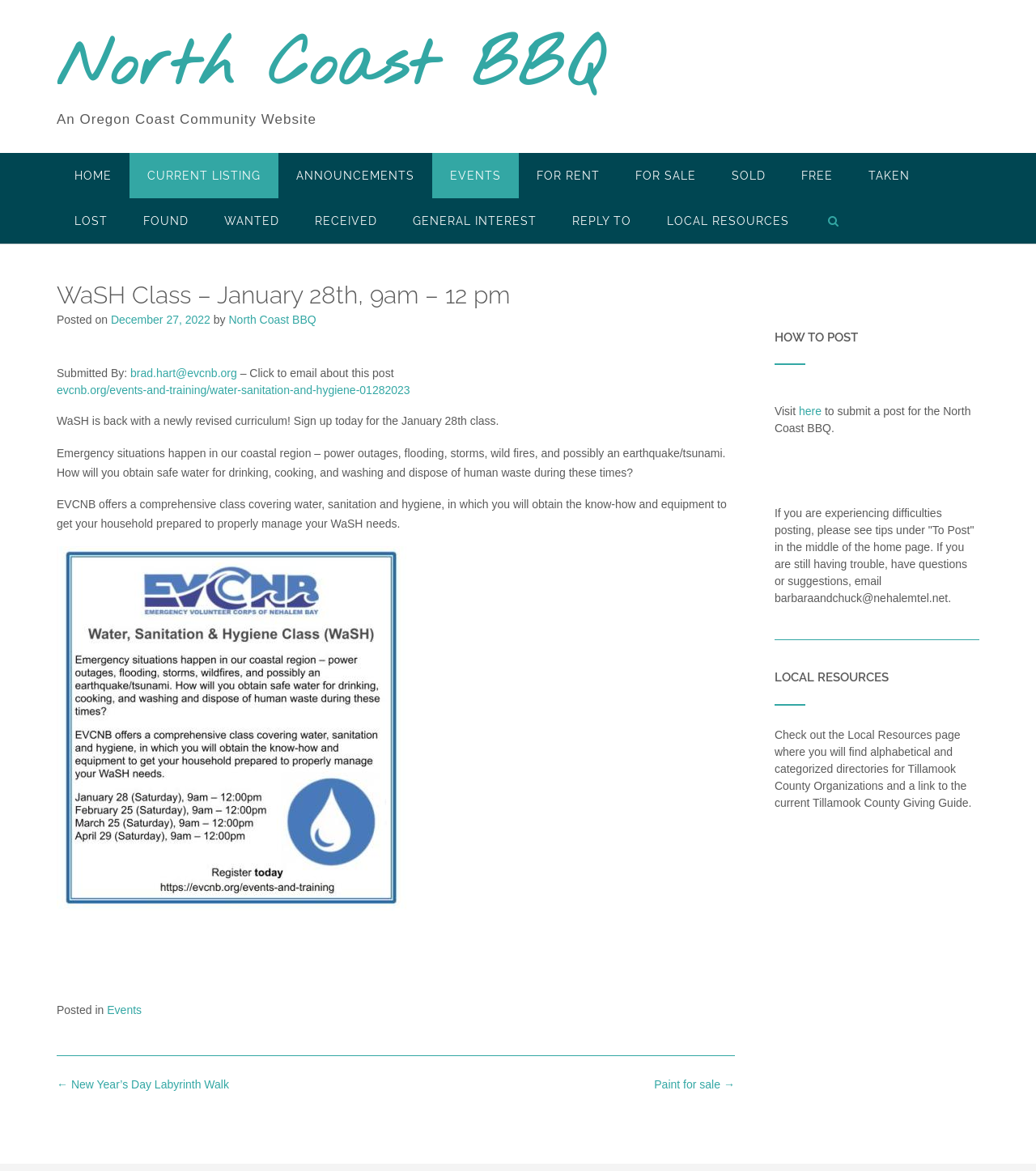Find and specify the bounding box coordinates that correspond to the clickable region for the instruction: "Visit the 'LOCAL RESOURCES' page".

[0.748, 0.572, 0.945, 0.602]